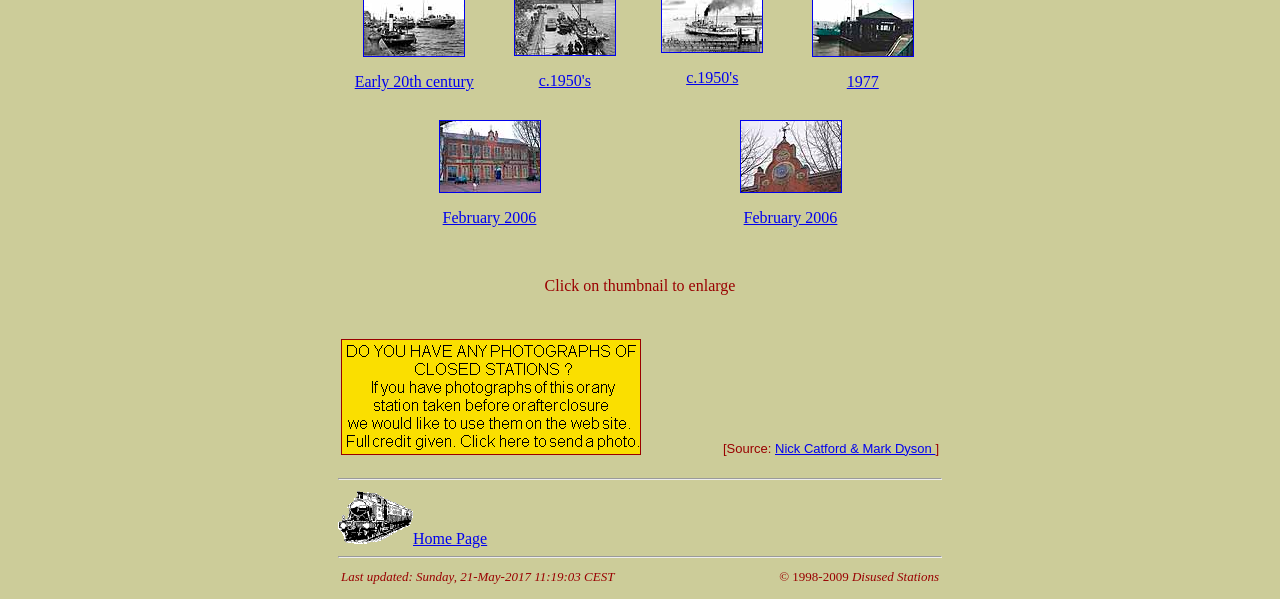Please determine the bounding box coordinates of the element's region to click in order to carry out the following instruction: "Click on the link to enlarge". The coordinates should be four float numbers between 0 and 1, i.e., [left, top, right, bottom].

[0.343, 0.299, 0.422, 0.327]